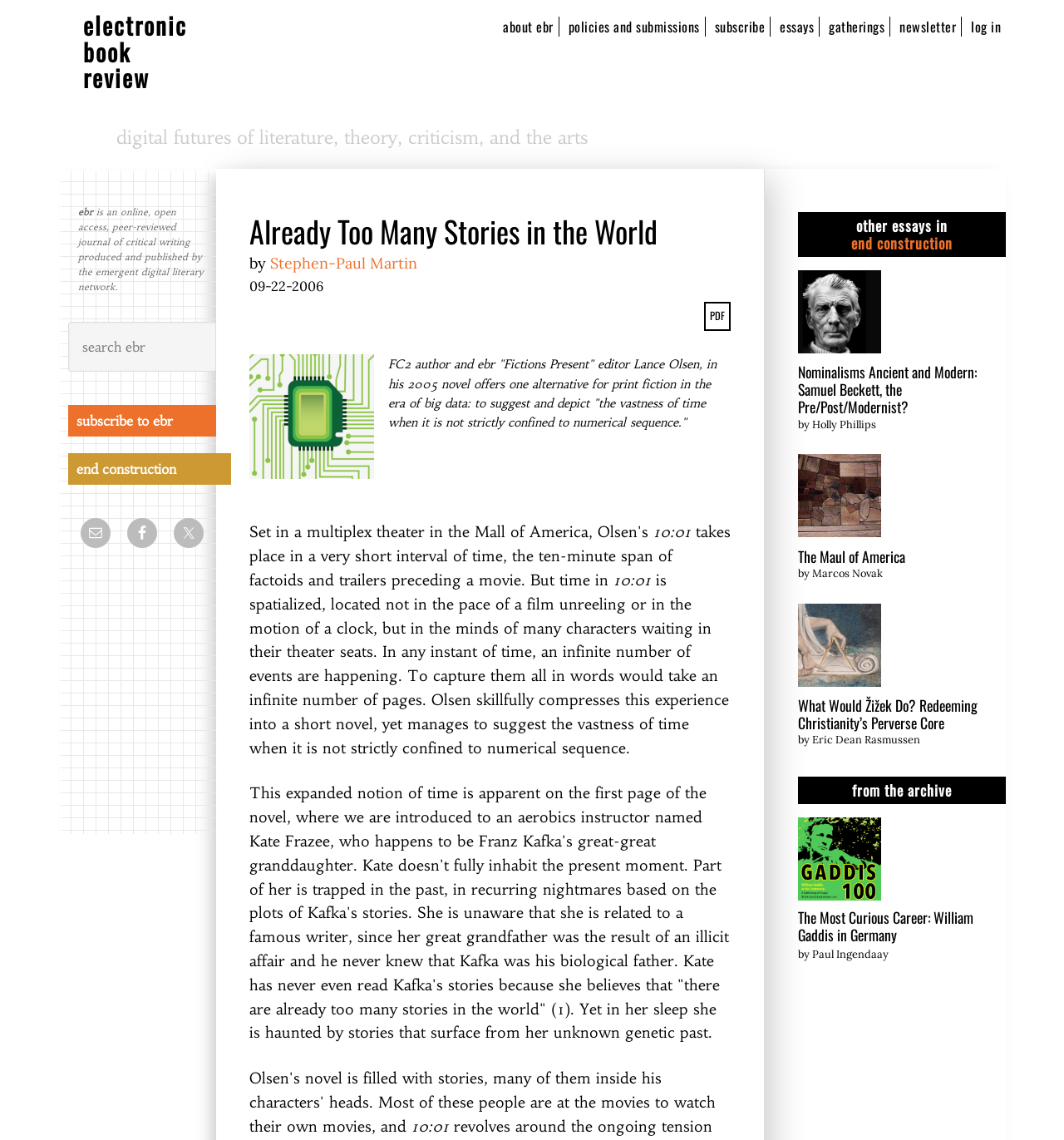Find the headline of the webpage and generate its text content.

Already Too Many Stories in the World